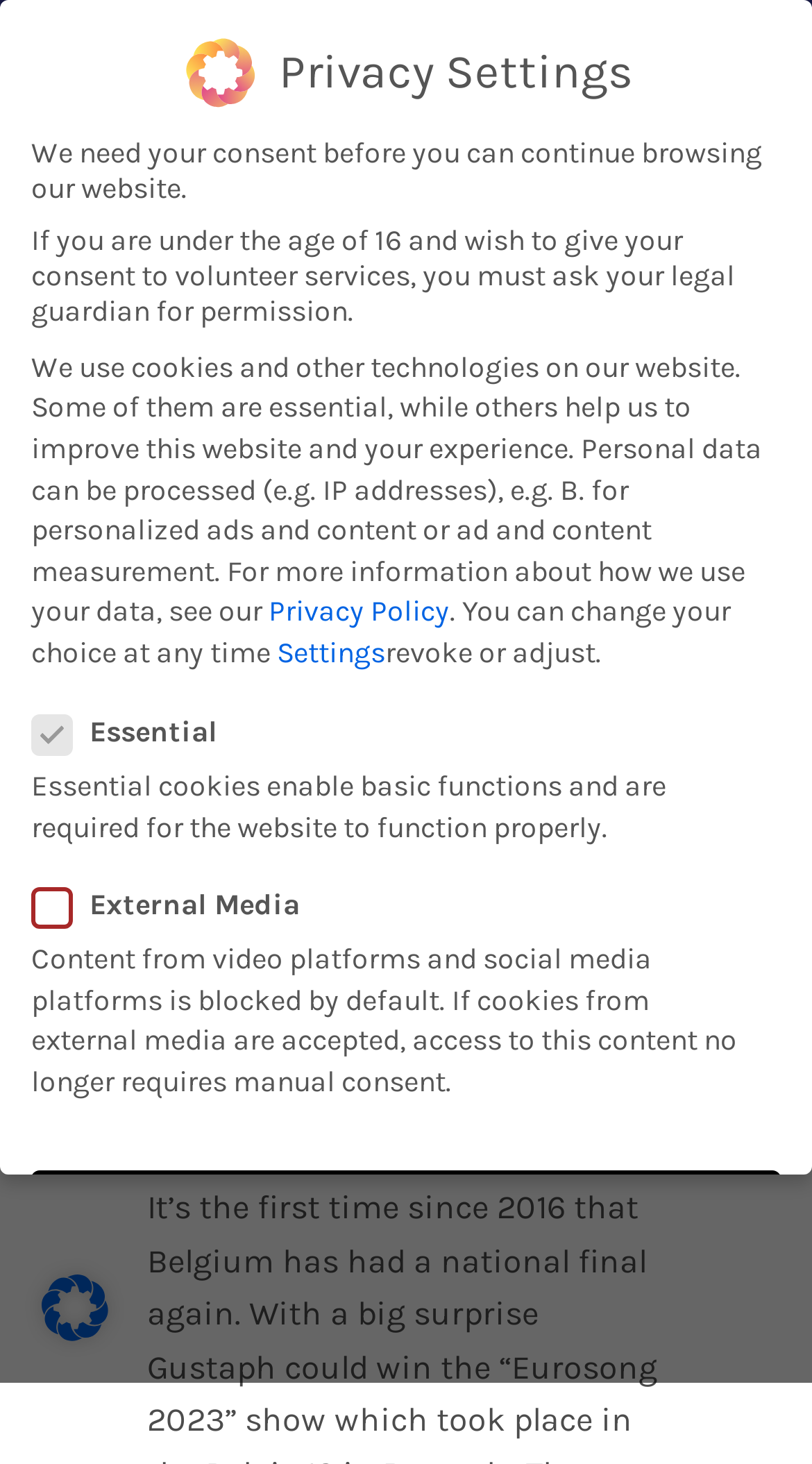Identify the bounding box coordinates of the clickable section necessary to follow the following instruction: "Click the eurovisionlive logo". The coordinates should be presented as four float numbers from 0 to 1, i.e., [left, top, right, bottom].

[0.07, 0.022, 0.503, 0.049]